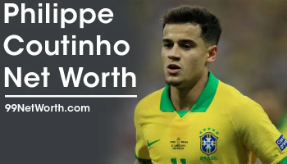Generate an elaborate caption that includes all aspects of the image.

The image features Philippe Coutinho, a professional Brazilian footballer, prominently displaying his name along with the text "Net Worth." Coutinho is seen wearing the iconic yellow home jersey of the Brazil national team, highlighting his connection to international football. The background is styled in a way that enhances the visual focus on him, while the accompanying text suggests that this image is part of content related to his financial status. The context indicates that the image is likely part of an article discussing Philippe Coutinho's net worth, including insights into his career, personal life, and other related information.